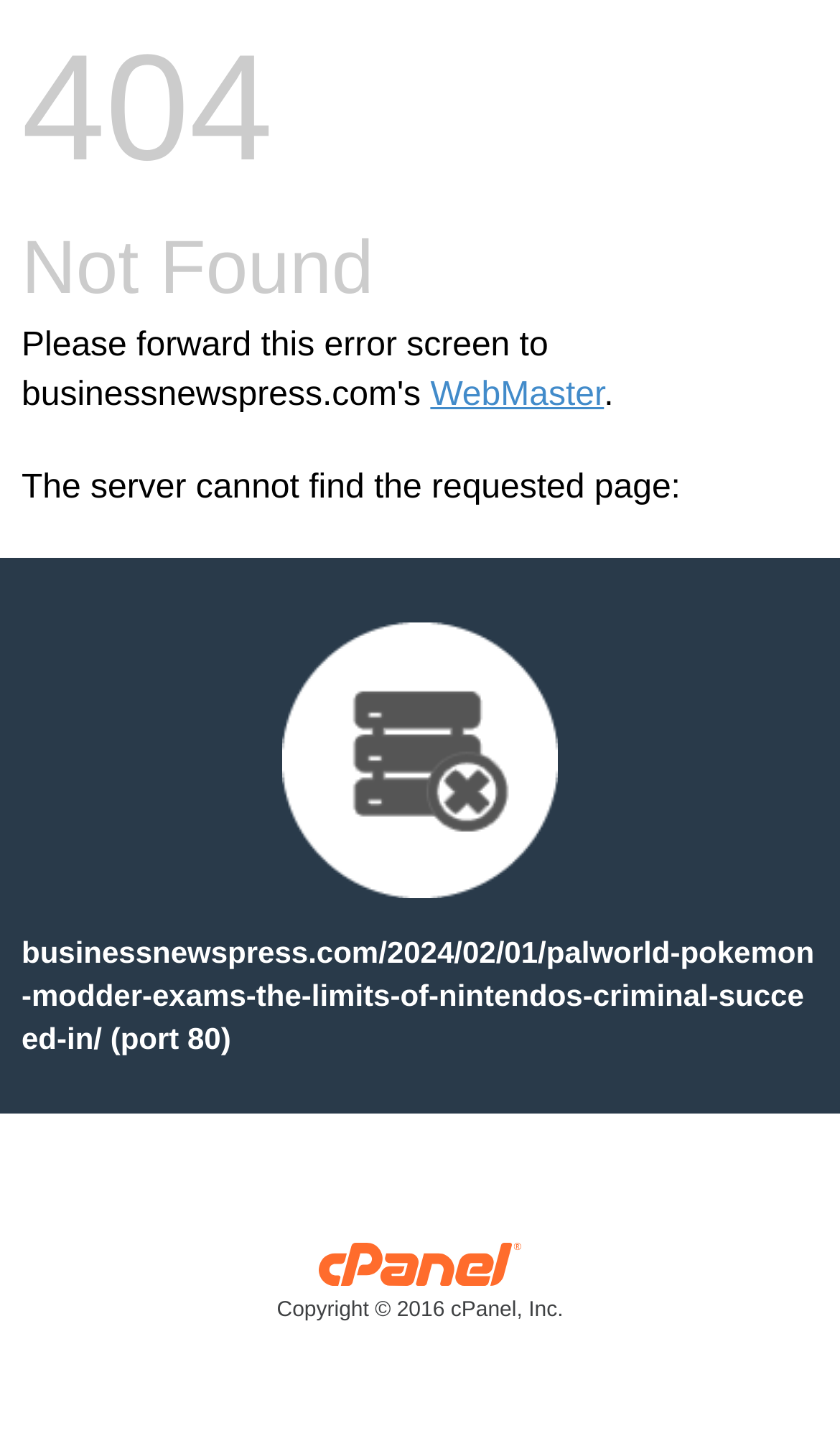Analyze the image and provide a detailed answer to the question: Who is the copyright holder of the webpage?

The copyright information is displayed in a link element with bounding box coordinates [0.026, 0.863, 0.974, 0.911], which indicates that the copyright holder is cPanel, Inc.